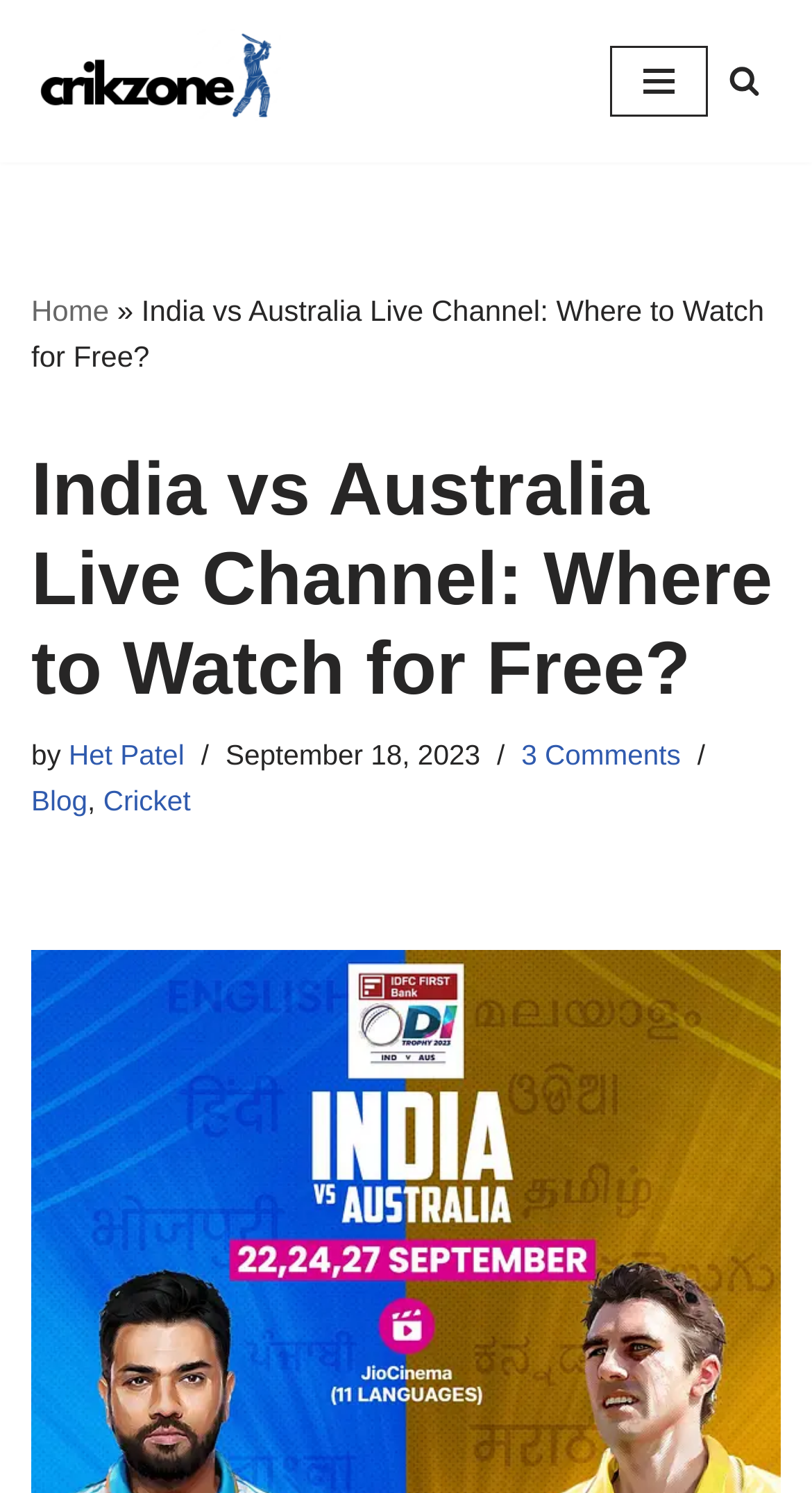Pinpoint the bounding box coordinates of the element that must be clicked to accomplish the following instruction: "View cricket news". The coordinates should be in the format of four float numbers between 0 and 1, i.e., [left, top, right, bottom].

[0.127, 0.526, 0.235, 0.547]